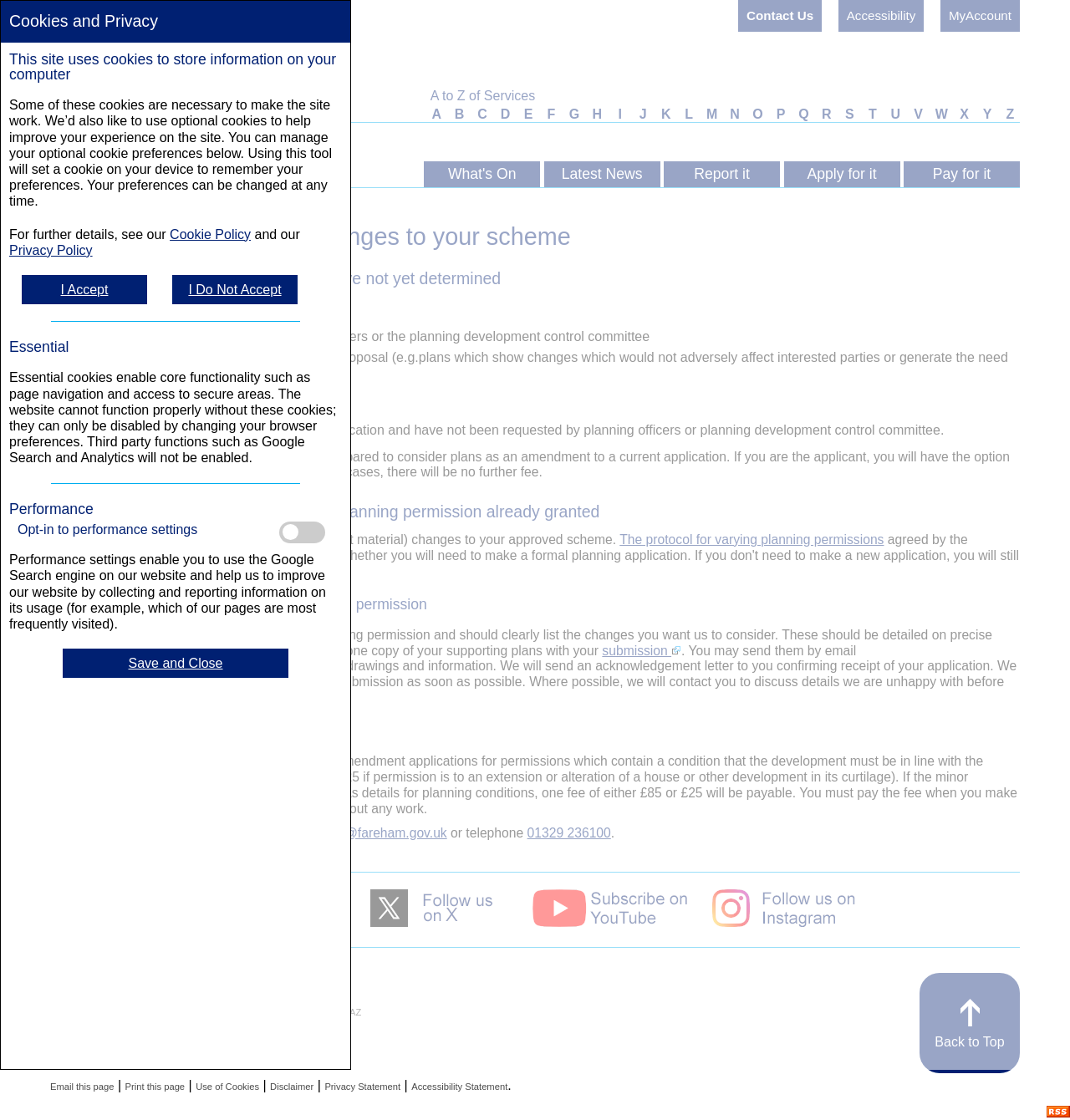Explain the webpage in detail.

This webpage is about planning permission for changes to a scheme. At the top, there is a modal dialog with a heading "Cookies and Privacy" that takes up about a third of the screen. Below this dialog, there are three links: "Contact Us", "Accessibility", and "MyAccount" aligned horizontally across the top of the page.

On the left side of the page, there is a navigation menu with links to various services, including "A to Z of Services" with 26 alphabetical links. Below this menu, there is a horizontal separator, followed by a "Main Navigation" section with links to "Services", "What's On", "Latest News", "Report it", "Apply for it", and "Pay for it".

The main content of the page is divided into sections with headings, including "Planning permission for changes to your scheme", "Changes to a planning application we have not yet determined", "Amended plans will be accepted where:", and "Amended plans will not be accepted where:". These sections contain lists with bullet points and descriptive text explaining the conditions for accepting or rejecting amended plans.

There is also a "Breadcrumb" navigation section above the main content, showing the current location in the website hierarchy. At the bottom of the page, there is a horizontal separator, and then a section with a heading "Minor amendments to a scheme where planning permission already granted" that provides information on seeking approval for minor changes to an approved scheme.